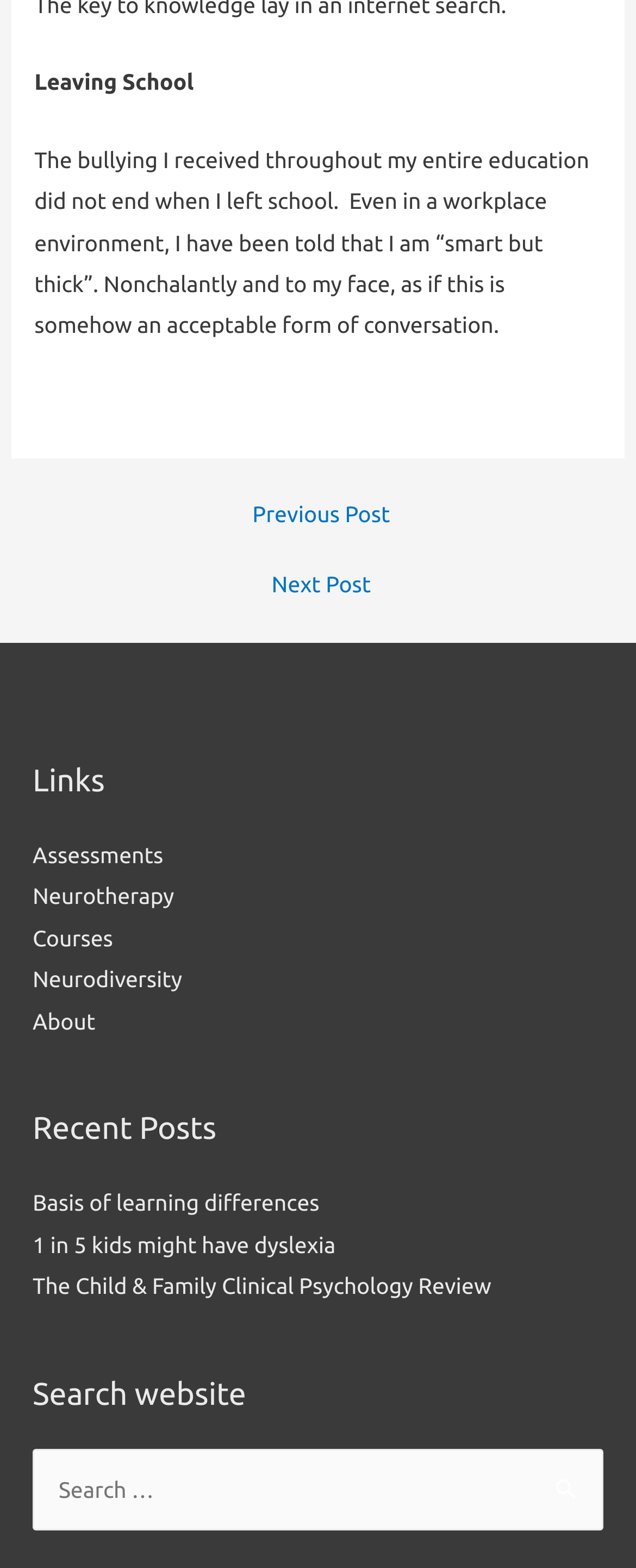Give a one-word or short phrase answer to this question: 
What is the purpose of the search box?

Search website